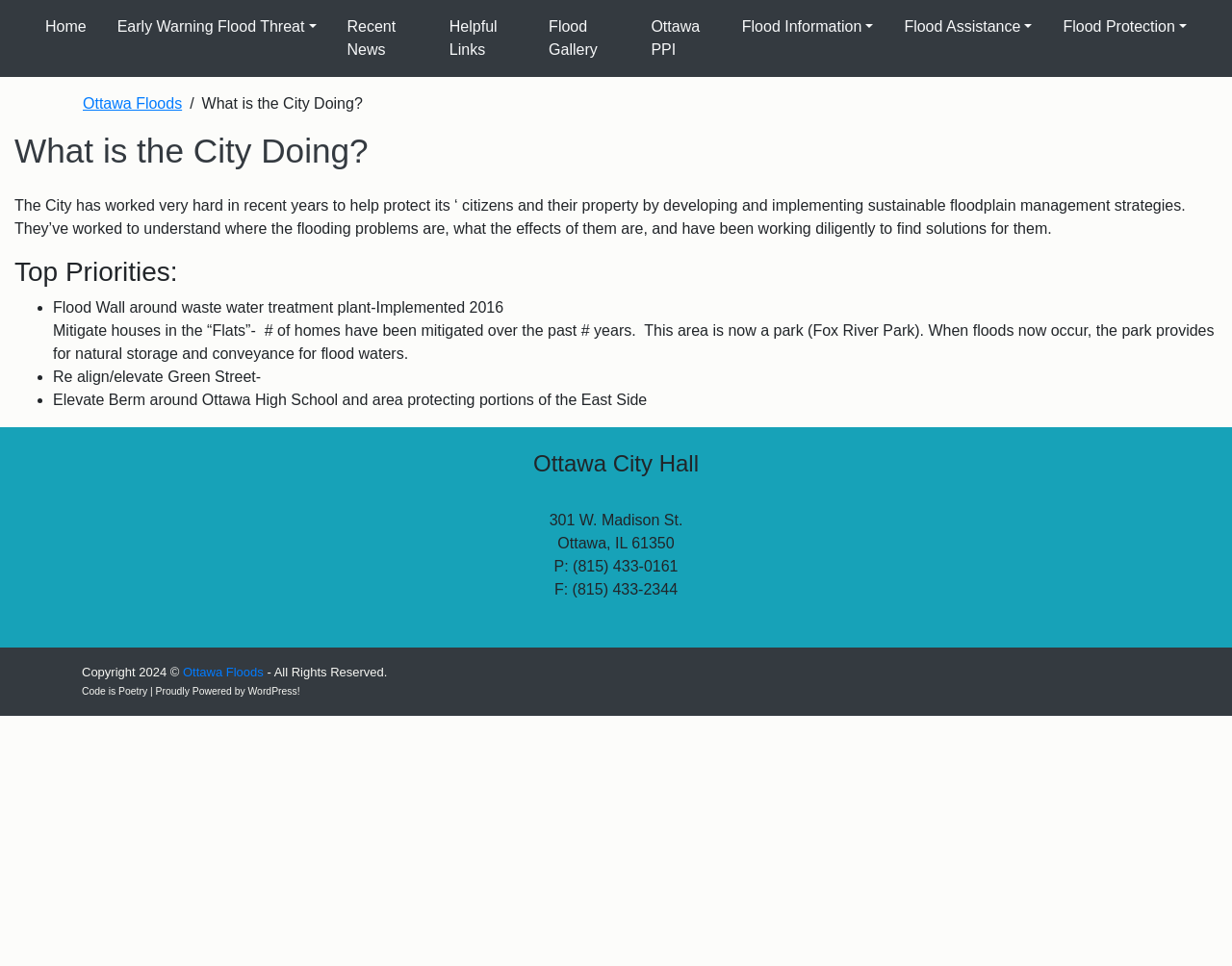Provide the bounding box coordinates for the UI element that is described by this text: "Home". The coordinates should be in the form of four float numbers between 0 and 1: [left, top, right, bottom].

[0.024, 0.0, 0.083, 0.056]